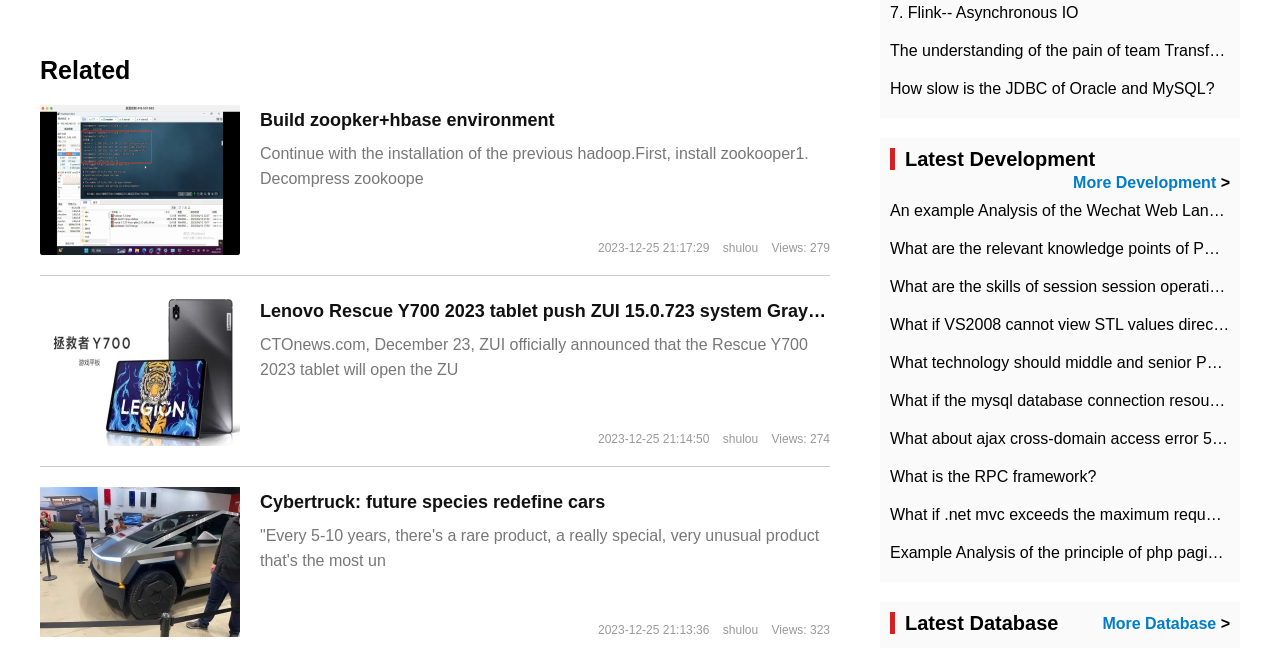Please indicate the bounding box coordinates of the element's region to be clicked to achieve the instruction: "Click on the link to more database". Provide the coordinates as four float numbers between 0 and 1, i.e., [left, top, right, bottom].

[0.861, 0.95, 0.95, 0.976]